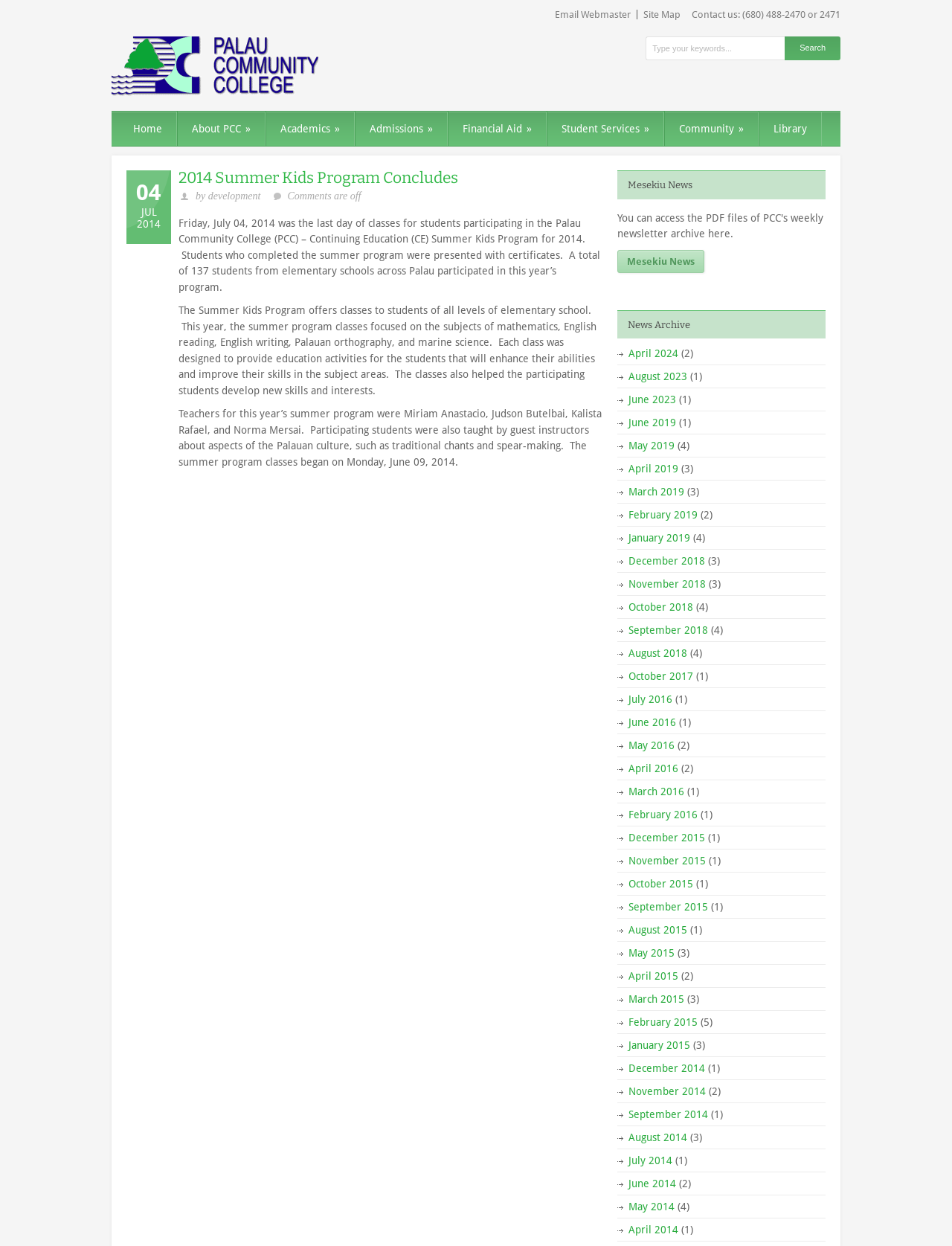Please determine the bounding box coordinates of the area that needs to be clicked to complete this task: 'View News Archive'. The coordinates must be four float numbers between 0 and 1, formatted as [left, top, right, bottom].

[0.648, 0.249, 0.867, 0.272]